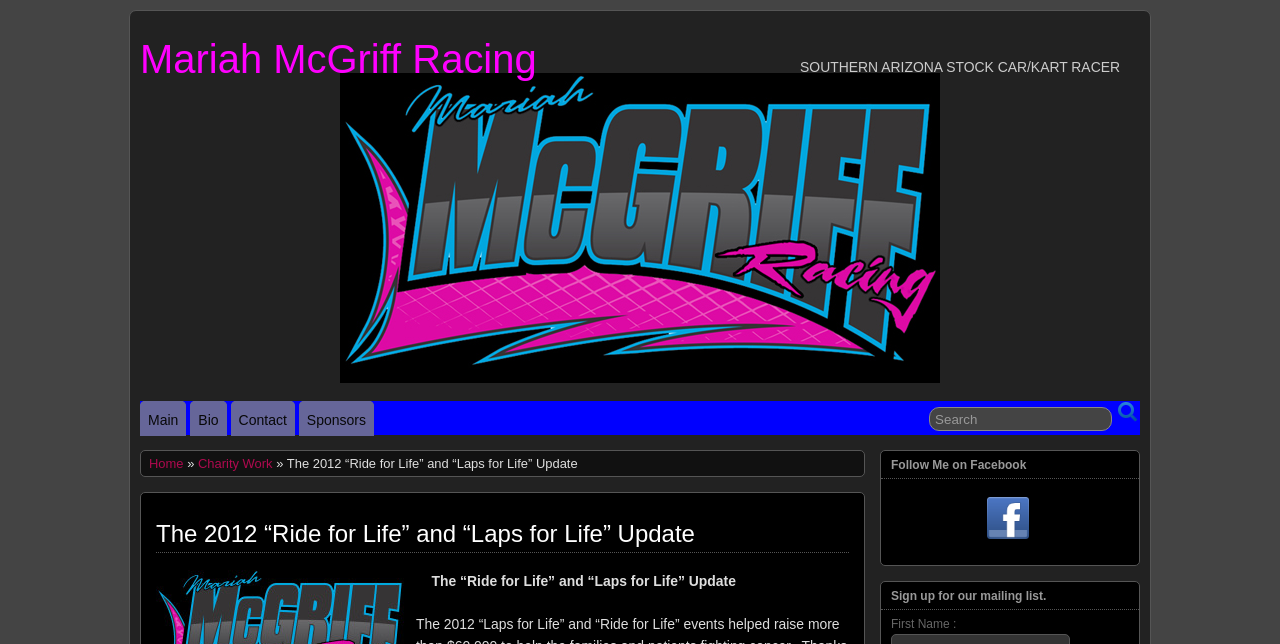Using the description: "Sponsors", identify the bounding box of the corresponding UI element in the screenshot.

[0.233, 0.623, 0.292, 0.677]